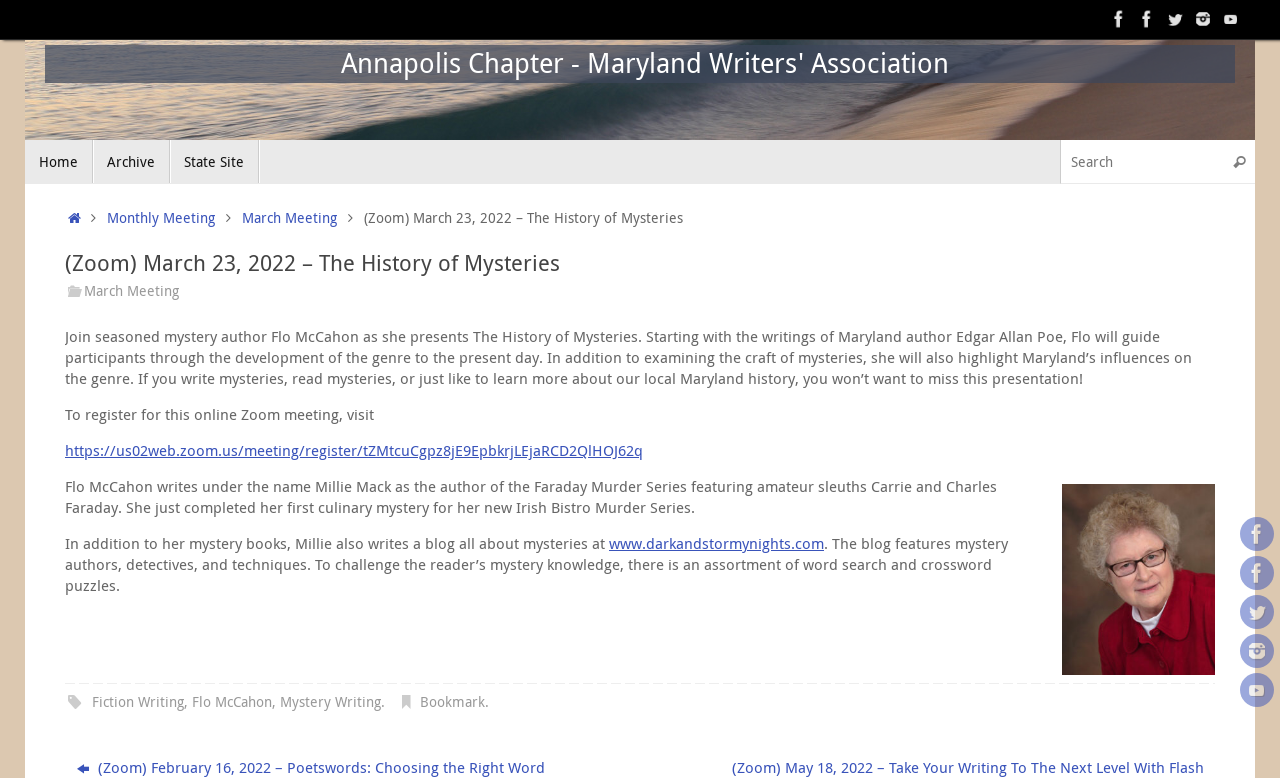Determine the bounding box coordinates of the clickable element to complete this instruction: "Register for the online Zoom meeting". Provide the coordinates in the format of four float numbers between 0 and 1, [left, top, right, bottom].

[0.051, 0.566, 0.502, 0.592]